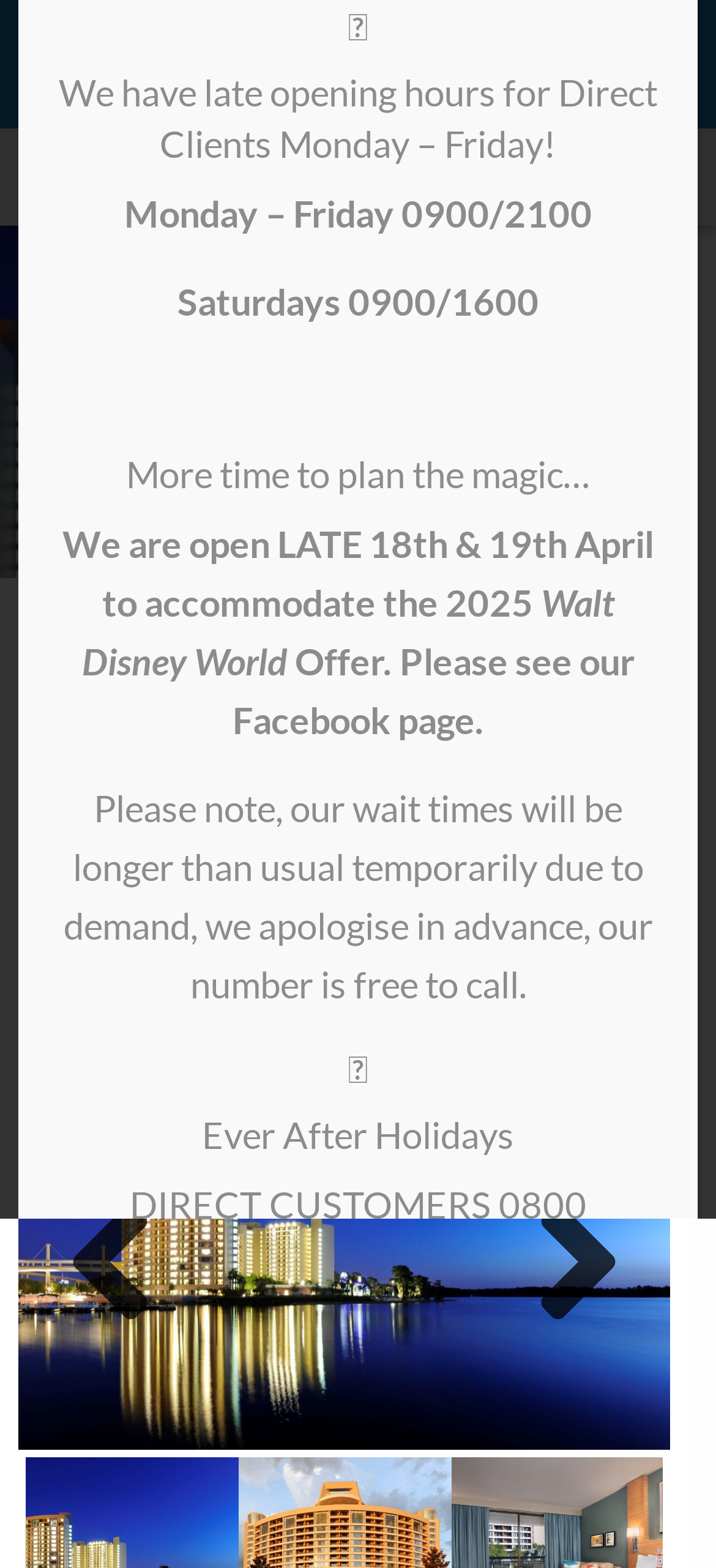Please identify the bounding box coordinates of the region to click in order to complete the given instruction: "Click the Next button". The coordinates should be four float numbers between 0 and 1, i.e., [left, top, right, bottom].

[0.744, 0.747, 0.872, 0.864]